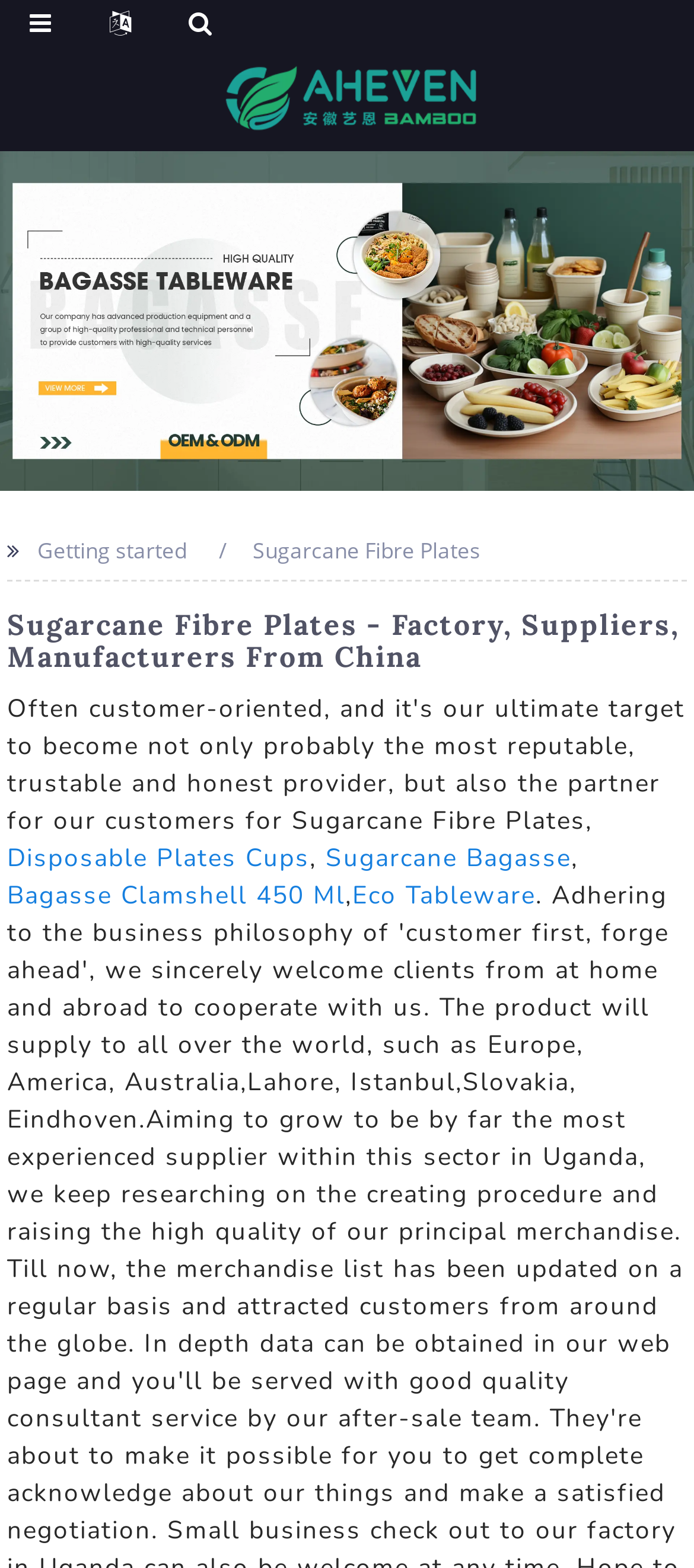Predict the bounding box coordinates for the UI element described as: "alt="WechatIMG65"". The coordinates should be four float numbers between 0 and 1, presented as [left, top, right, bottom].

[0.0, 0.192, 1.0, 0.213]